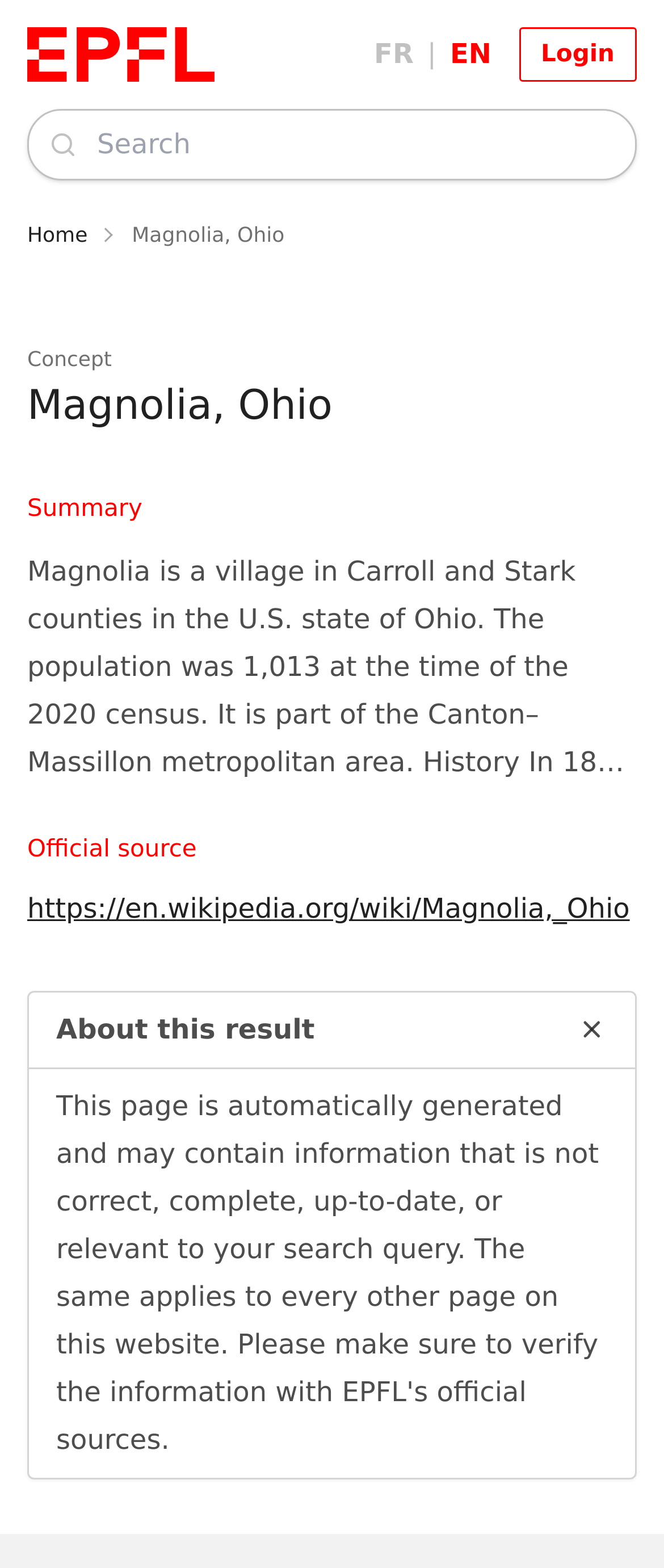Determine the bounding box coordinates of the clickable area required to perform the following instruction: "Go to Home". The coordinates should be represented as four float numbers between 0 and 1: [left, top, right, bottom].

[0.041, 0.141, 0.132, 0.159]